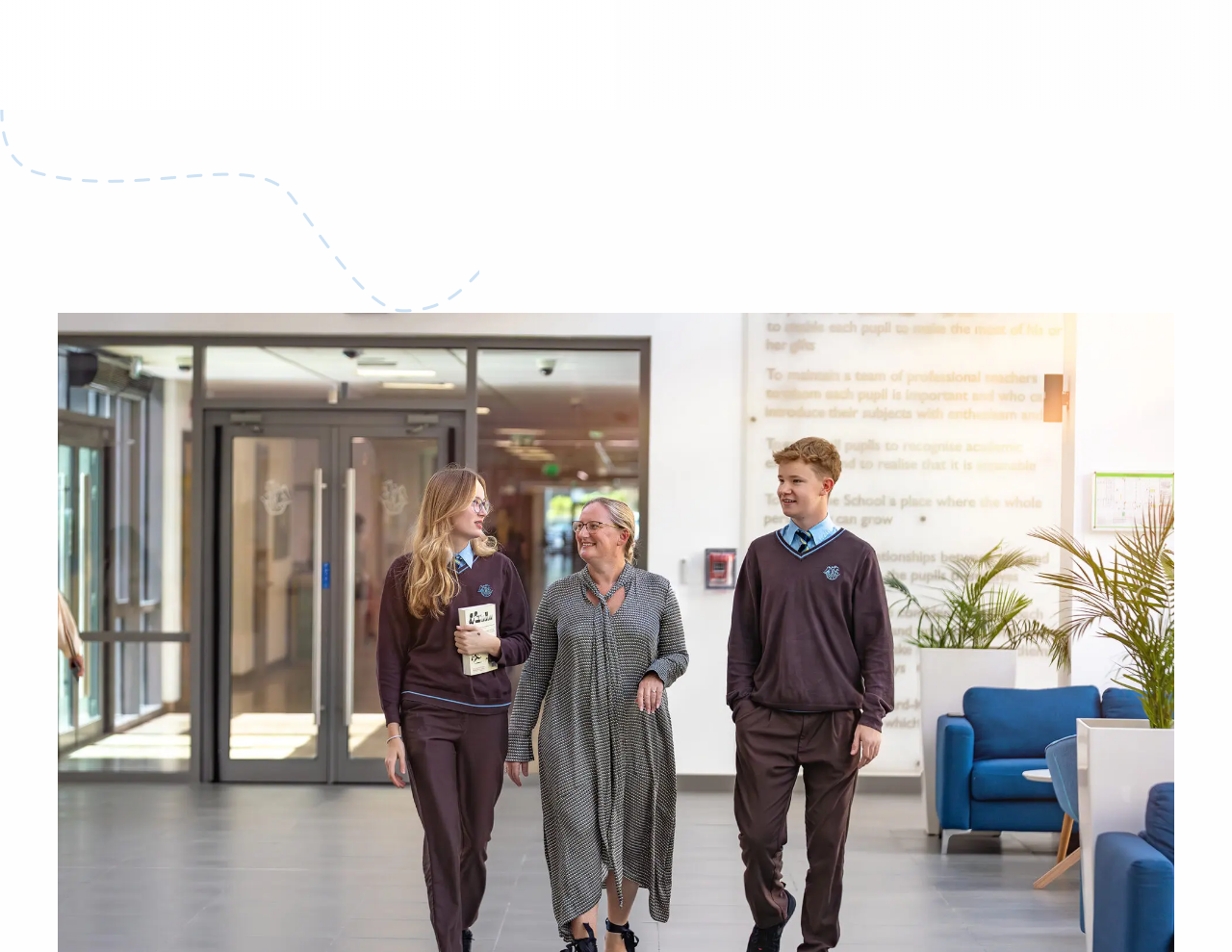Can you specify the bounding box coordinates for the region that should be clicked to fulfill this instruction: "read the news".

[0.843, 0.048, 0.865, 0.067]